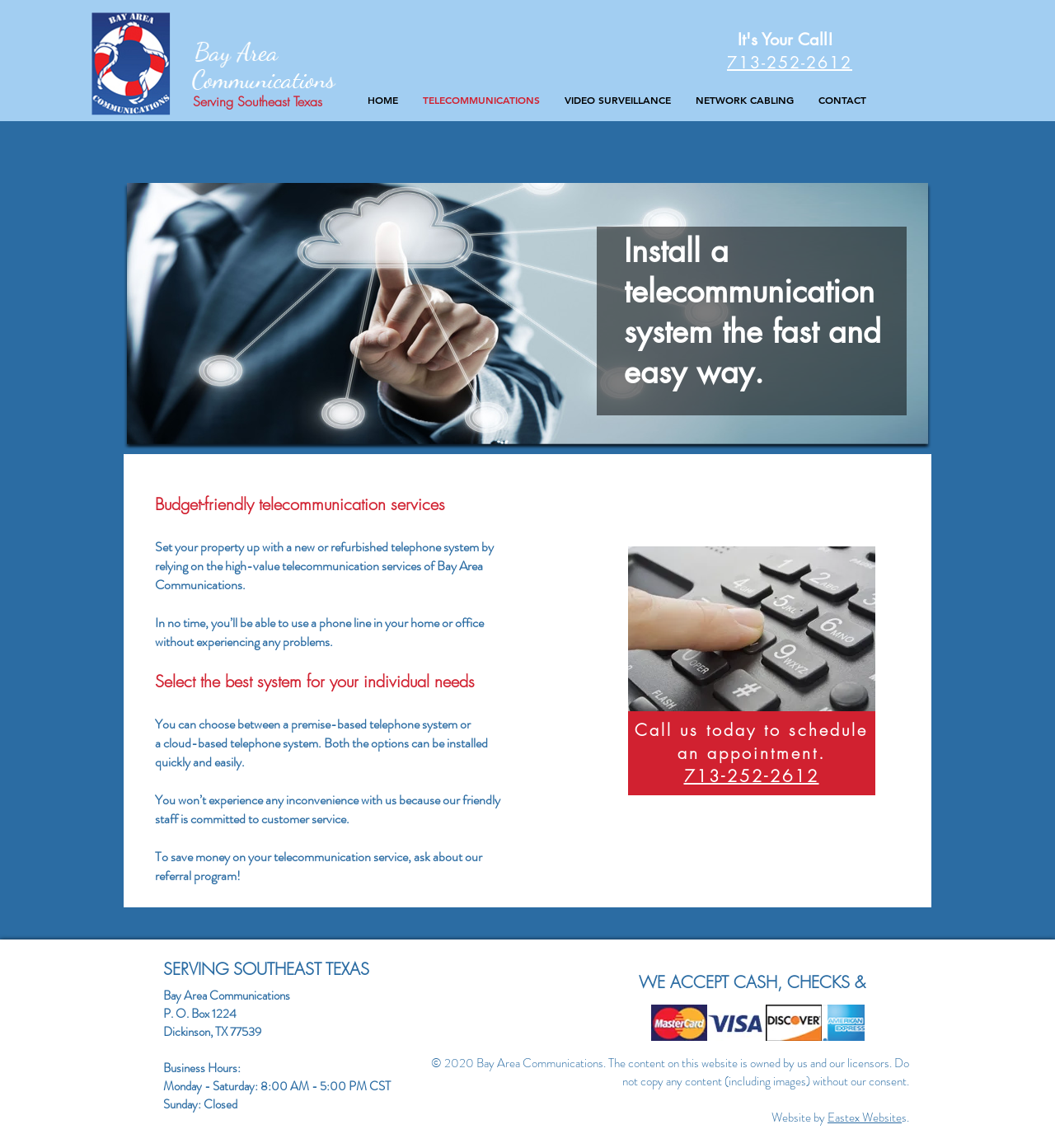Identify the bounding box coordinates of the section that should be clicked to achieve the task described: "Click the 'HOME' link".

[0.337, 0.076, 0.389, 0.098]